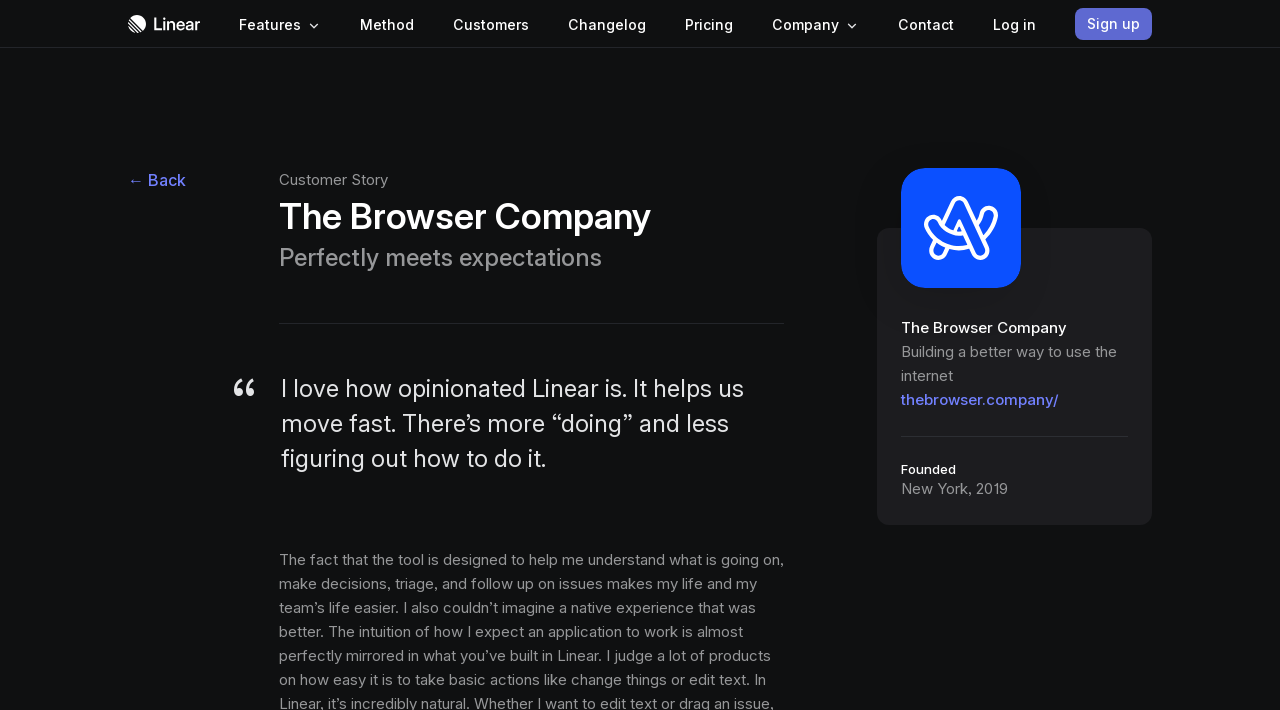Locate the bounding box coordinates of the clickable area needed to fulfill the instruction: "Log in".

[0.776, 0.019, 0.809, 0.049]